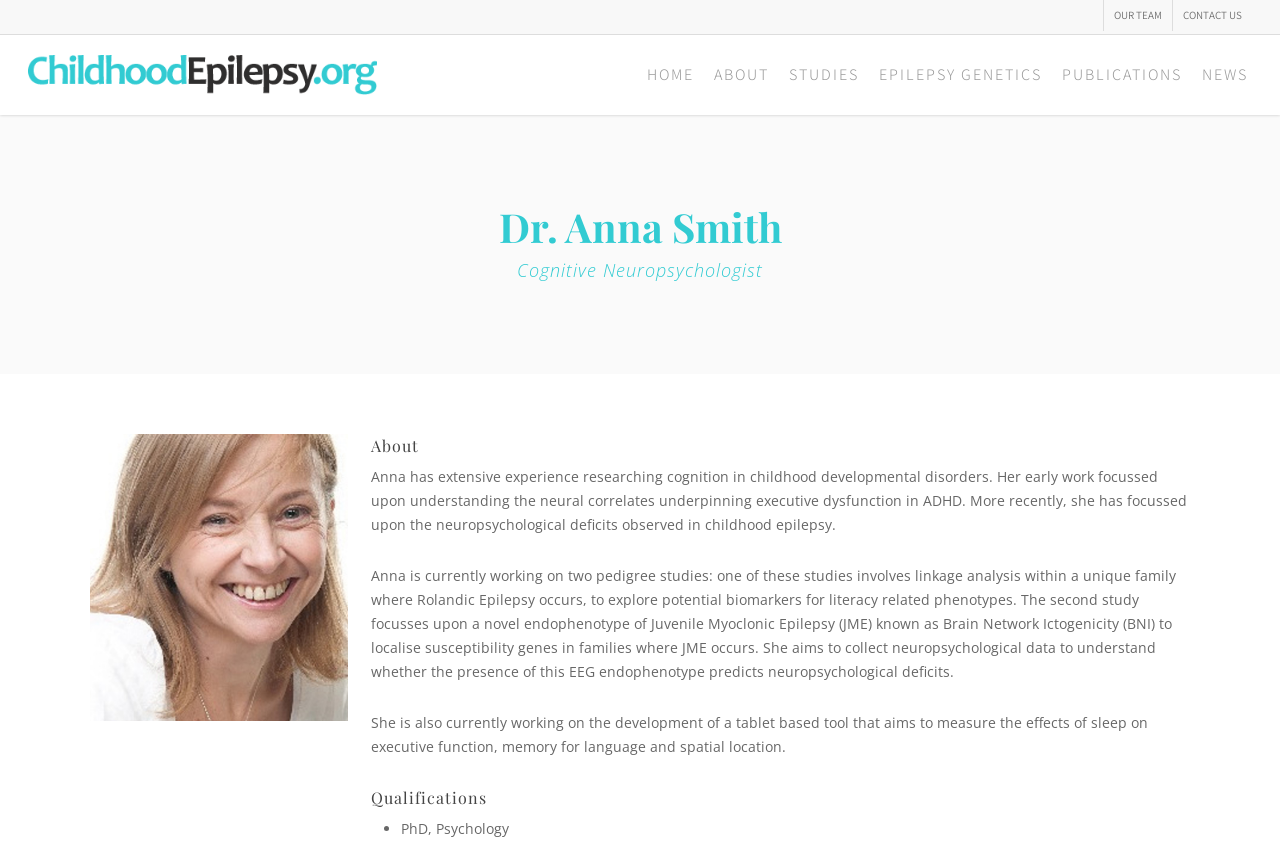Highlight the bounding box coordinates of the region I should click on to meet the following instruction: "Read about Dr. Anna Smith".

[0.07, 0.242, 0.93, 0.297]